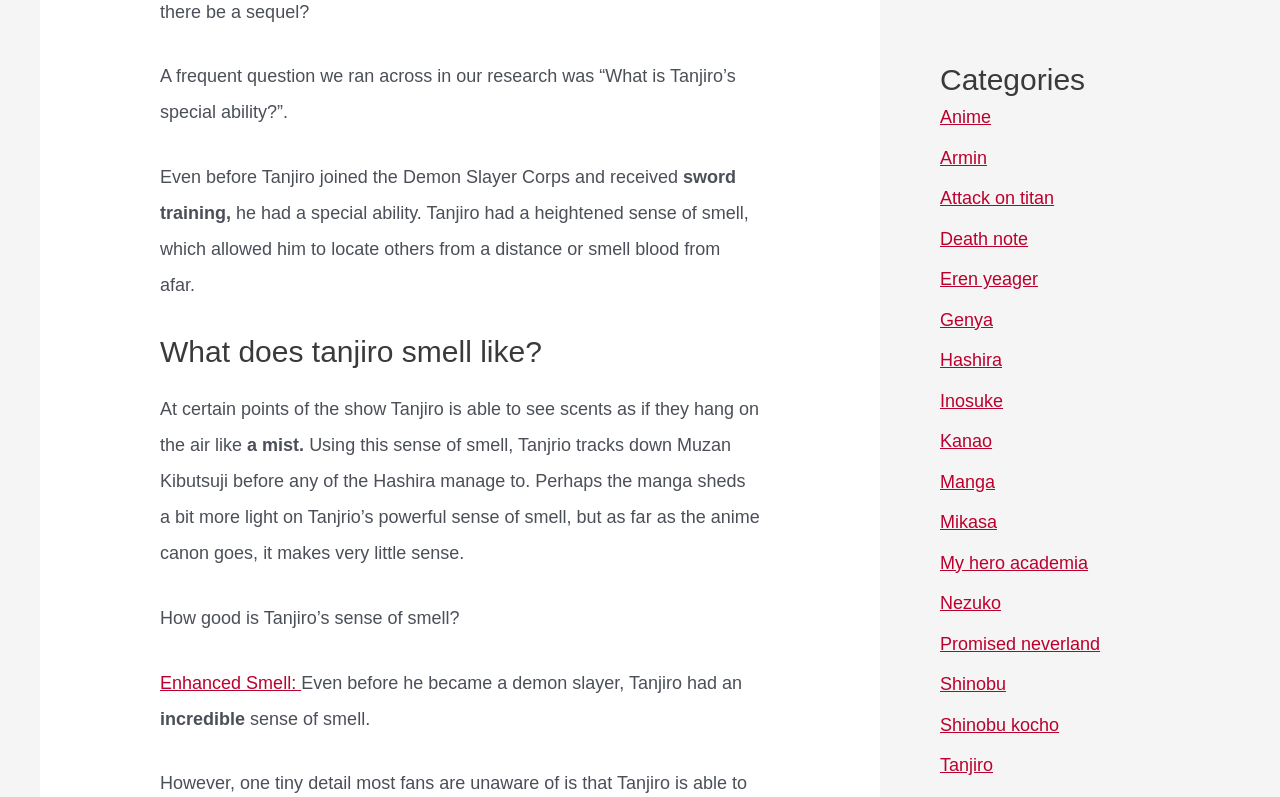Identify the bounding box coordinates of the clickable section necessary to follow the following instruction: "Check the 'Manga' category". The coordinates should be presented as four float numbers from 0 to 1, i.e., [left, top, right, bottom].

[0.734, 0.592, 0.777, 0.617]